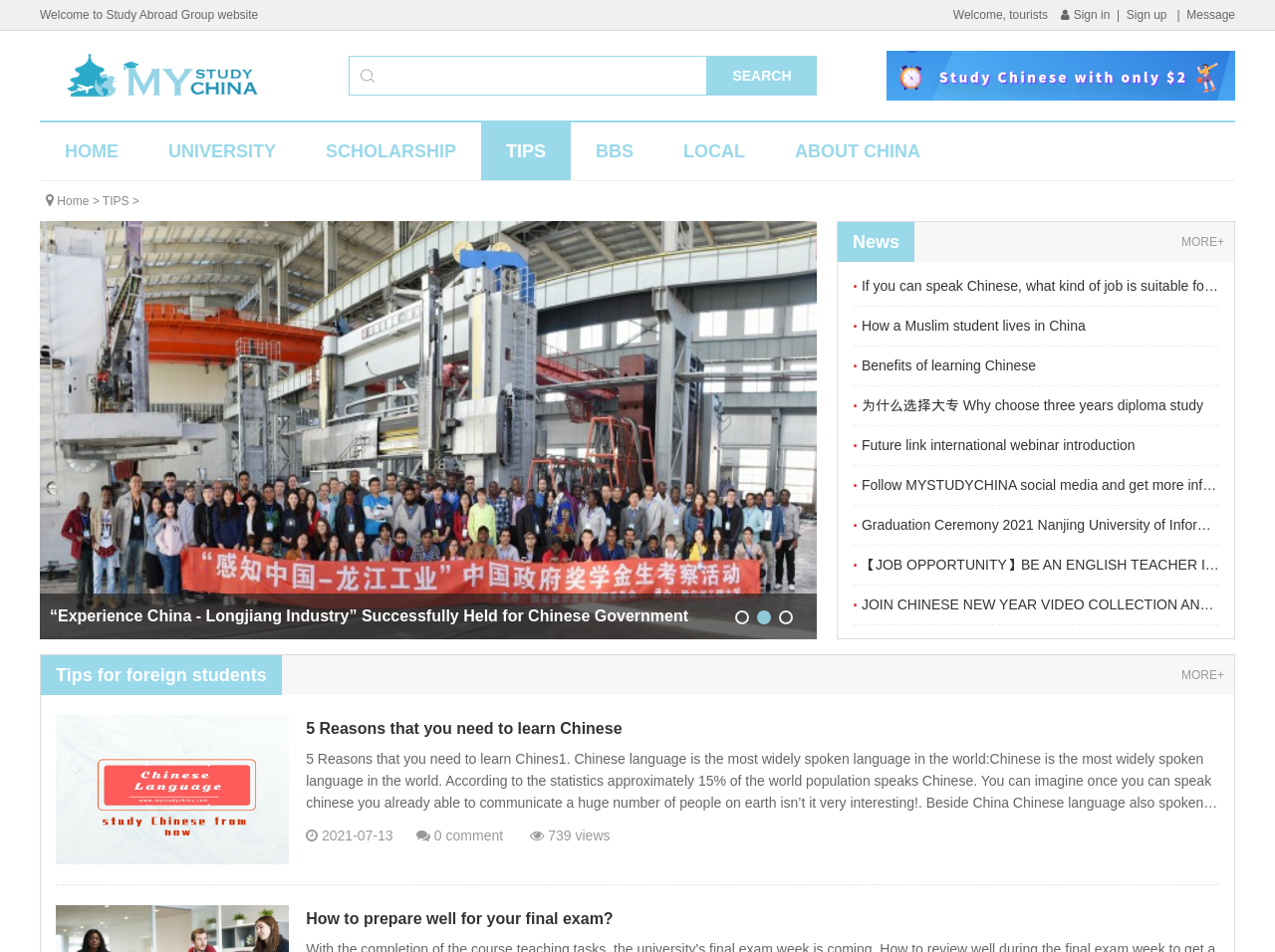What type of content is featured in the 'News' section?
Analyze the image and deliver a detailed answer to the question.

The 'News' section is located in the middle of the webpage, and it features a list of links to articles and news stories. The links have titles such as '“Experience China - Longjiang Industry” Successfully Held for Chinese Government' and '· If you can speak Chinese, what kind of job is suitable for you?'. This suggests that the 'News' section is used to showcase recent news and articles related to studying abroad.